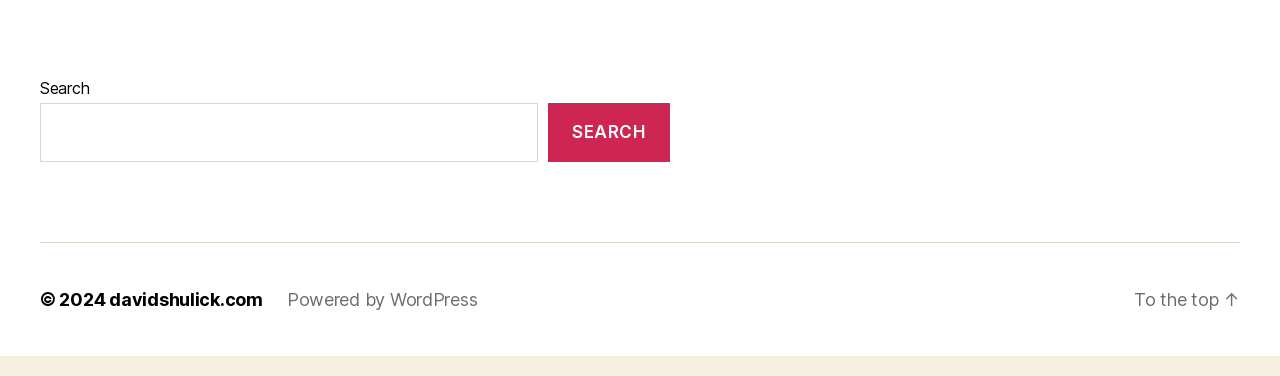Identify the bounding box for the described UI element. Provide the coordinates in (top-left x, top-left y, bottom-right x, bottom-right y) format with values ranging from 0 to 1: davidshulick.com

[0.085, 0.822, 0.205, 0.878]